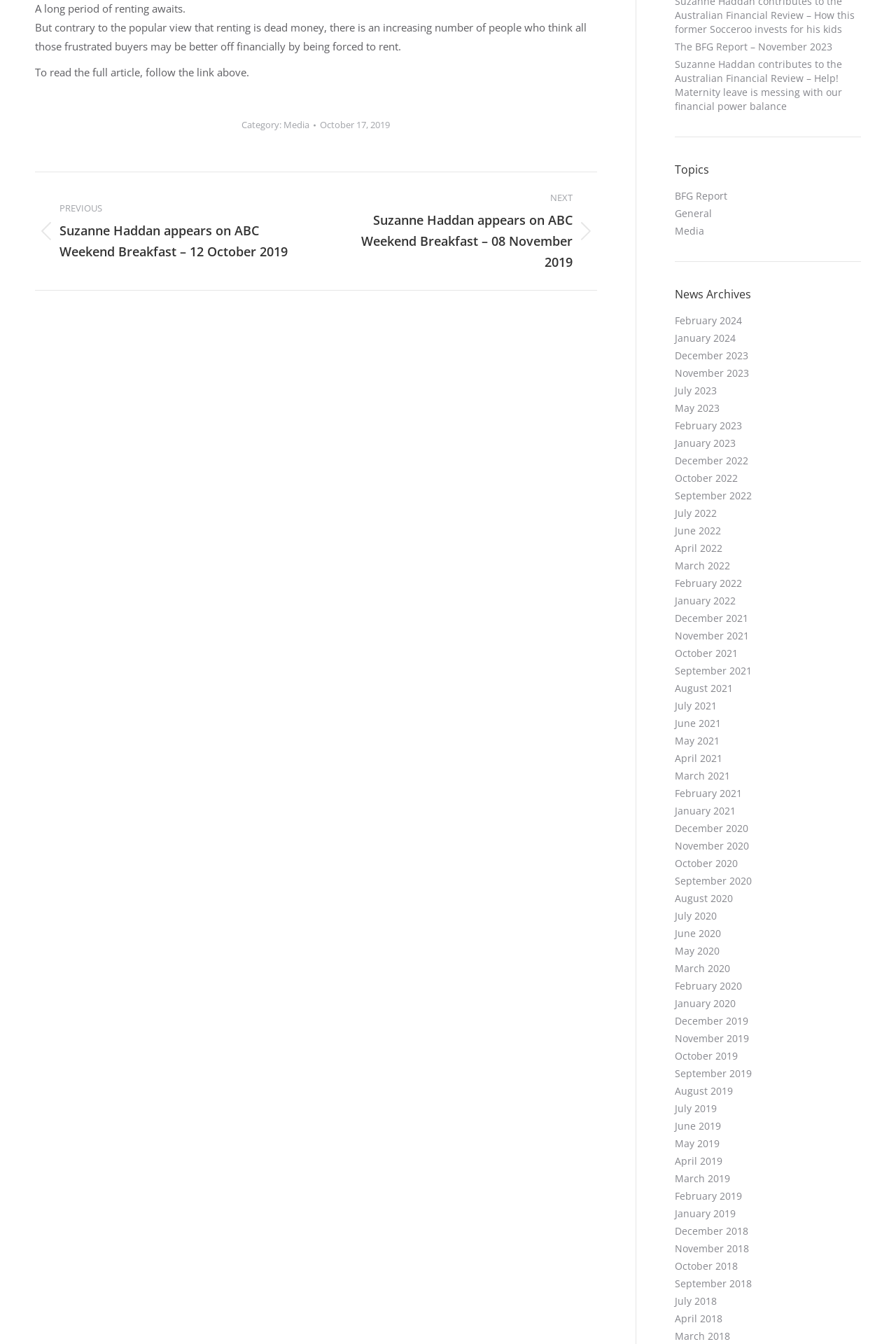Please respond to the question using a single word or phrase:
What is the topic of the article?

Renting